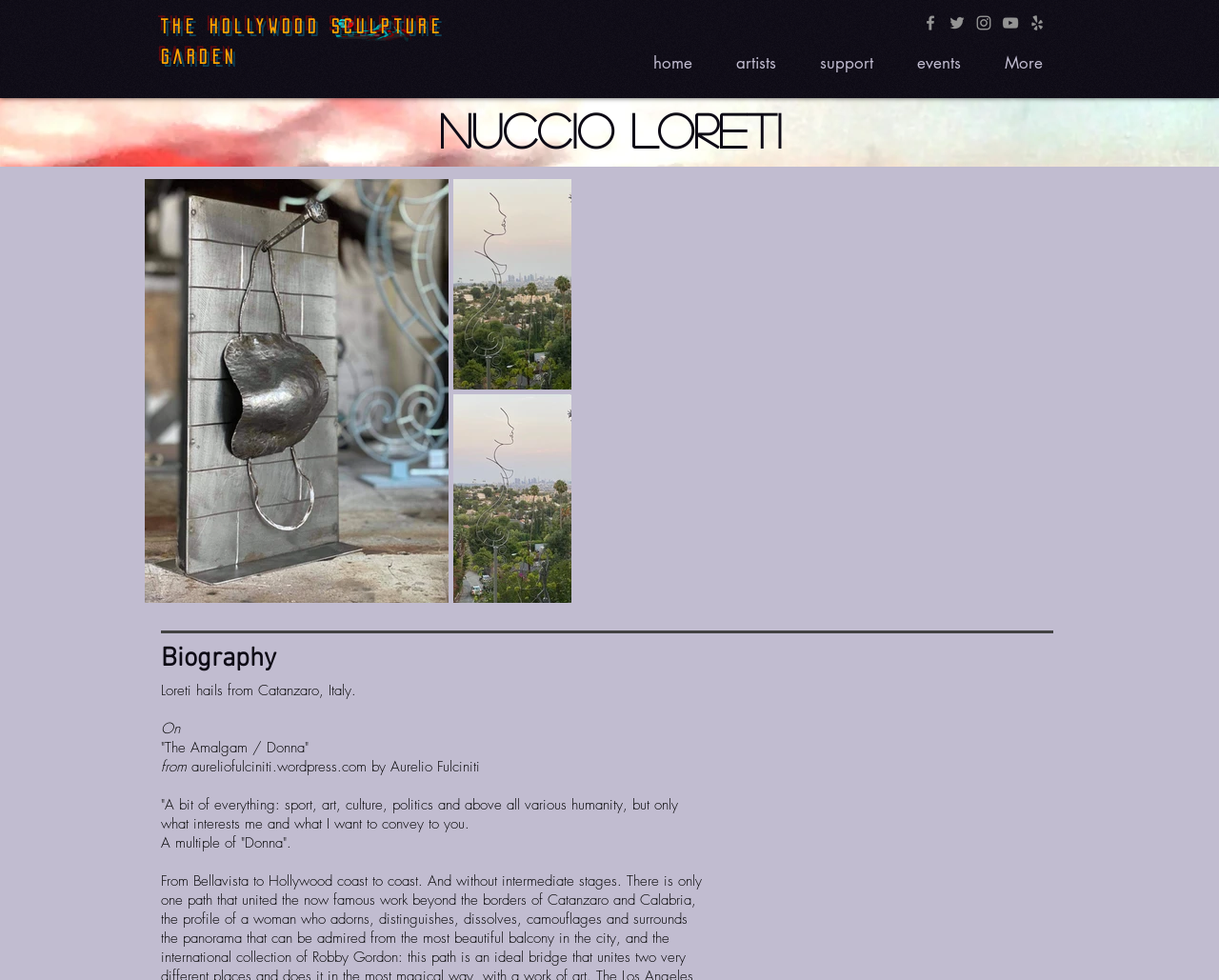Please determine the bounding box coordinates for the element with the description: "Catanzaro, Italy".

[0.212, 0.694, 0.288, 0.714]